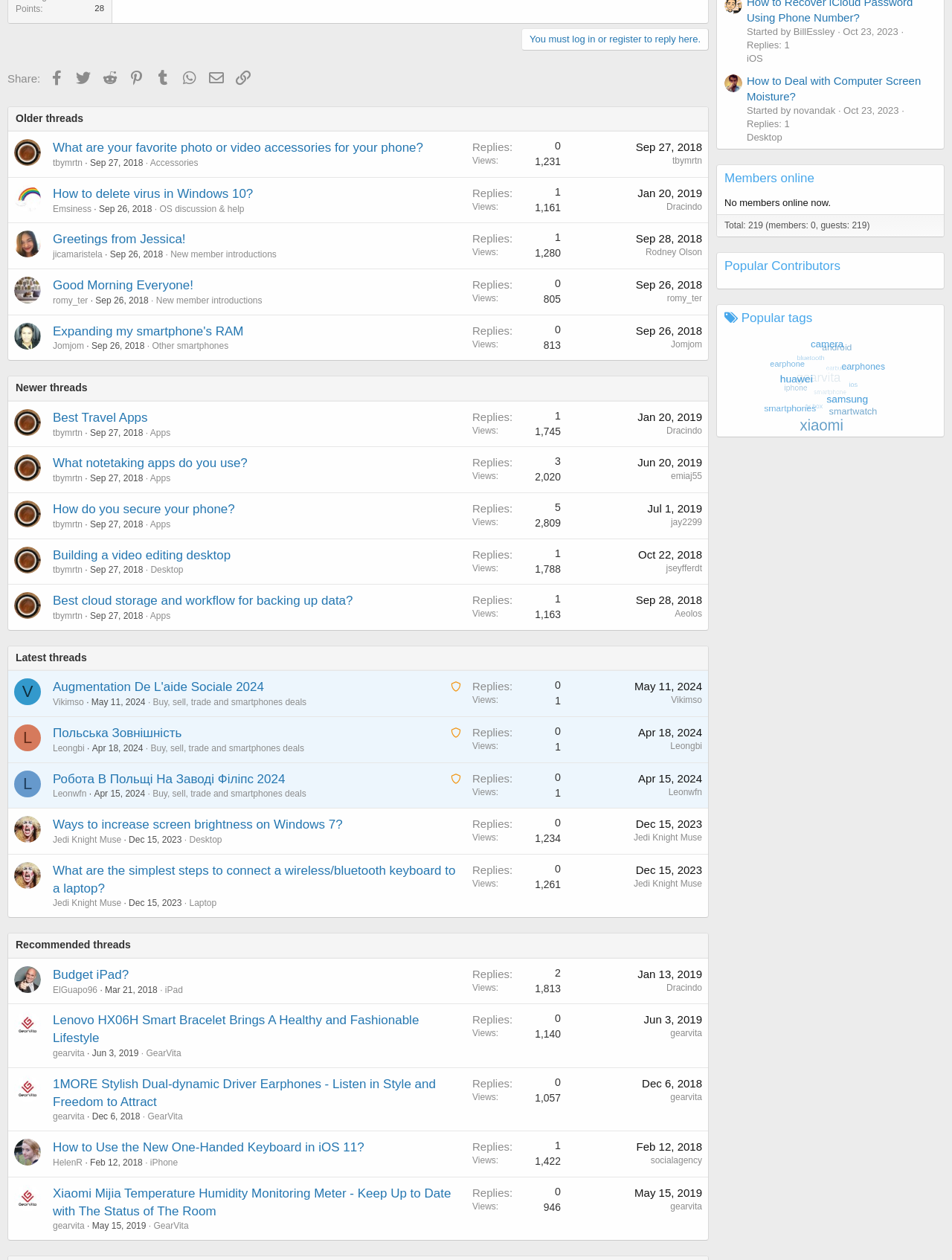Identify the bounding box for the described UI element. Provide the coordinates in (top-left x, top-left y, bottom-right x, bottom-right y) format with values ranging from 0 to 1: Augmentation De L'aide Sociale 2024

[0.055, 0.54, 0.277, 0.551]